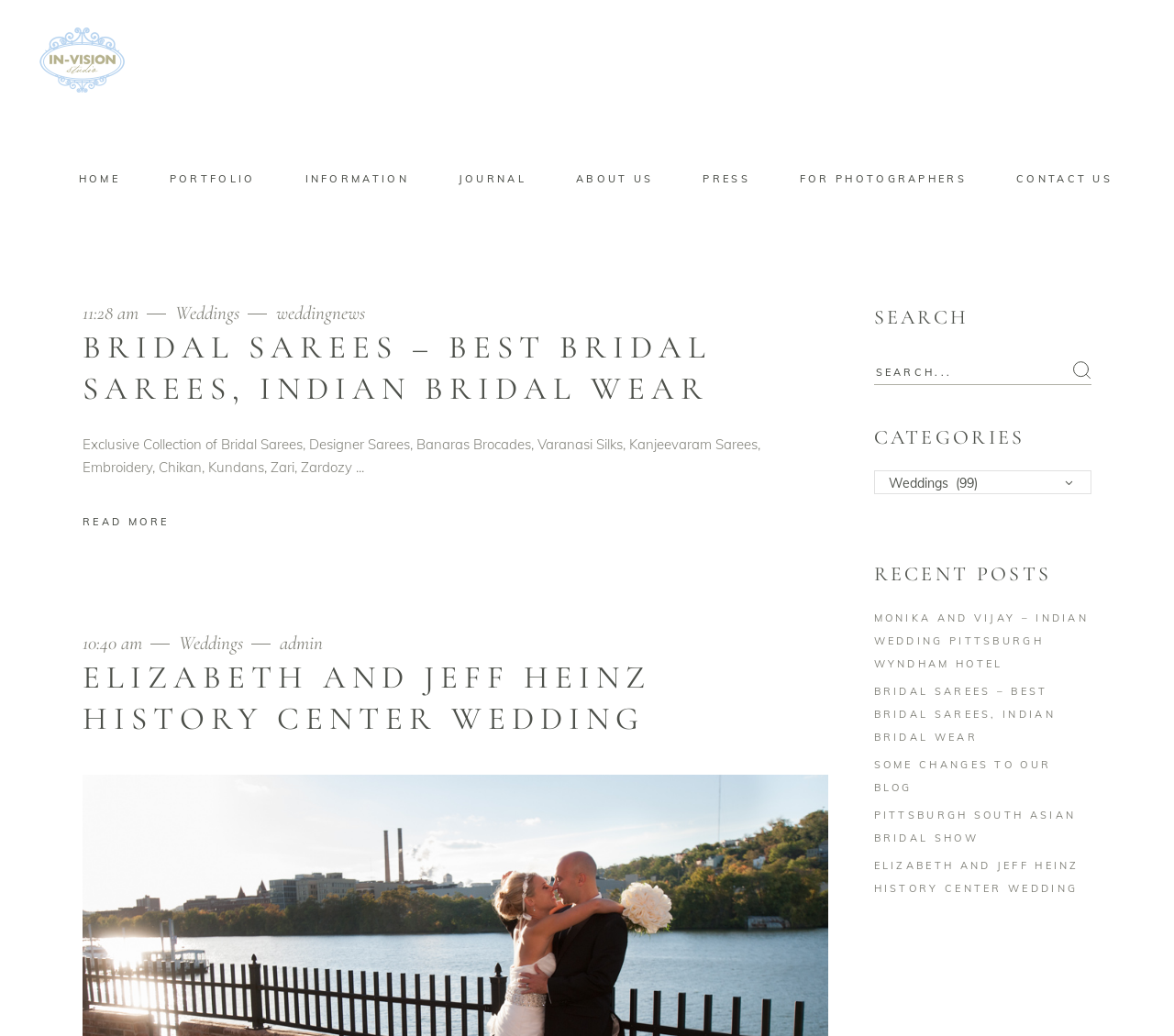Describe the webpage meticulously, covering all significant aspects.

This webpage is about weddings and appears to be a blog or archive of wedding-related articles and news. At the top left, there is a logo image and a navigation menu with links to different sections of the website, including "HOME", "PORTFOLIO", "INFORMATION", "JOURNAL", "ABOUT US", "PRESS", "FOR PHOTOGRAPHERS", and "CONTACT US". 

Below the navigation menu, there is a main content area that displays a series of articles or blog posts. Each post has a timestamp, category, and title, with a brief summary or excerpt of the article. The posts are arranged in a vertical column, with the most recent posts at the top. 

To the right of the main content area, there is a sidebar with several sections. At the top of the sidebar, there is a search bar with a button to submit a search query. Below the search bar, there are sections for "CATEGORIES" and "RECENT POSTS". The "CATEGORIES" section has a dropdown menu with a list of categories, including "Weddings" with 99 posts. The "RECENT POSTS" section displays a list of links to recent articles, with titles and brief summaries.